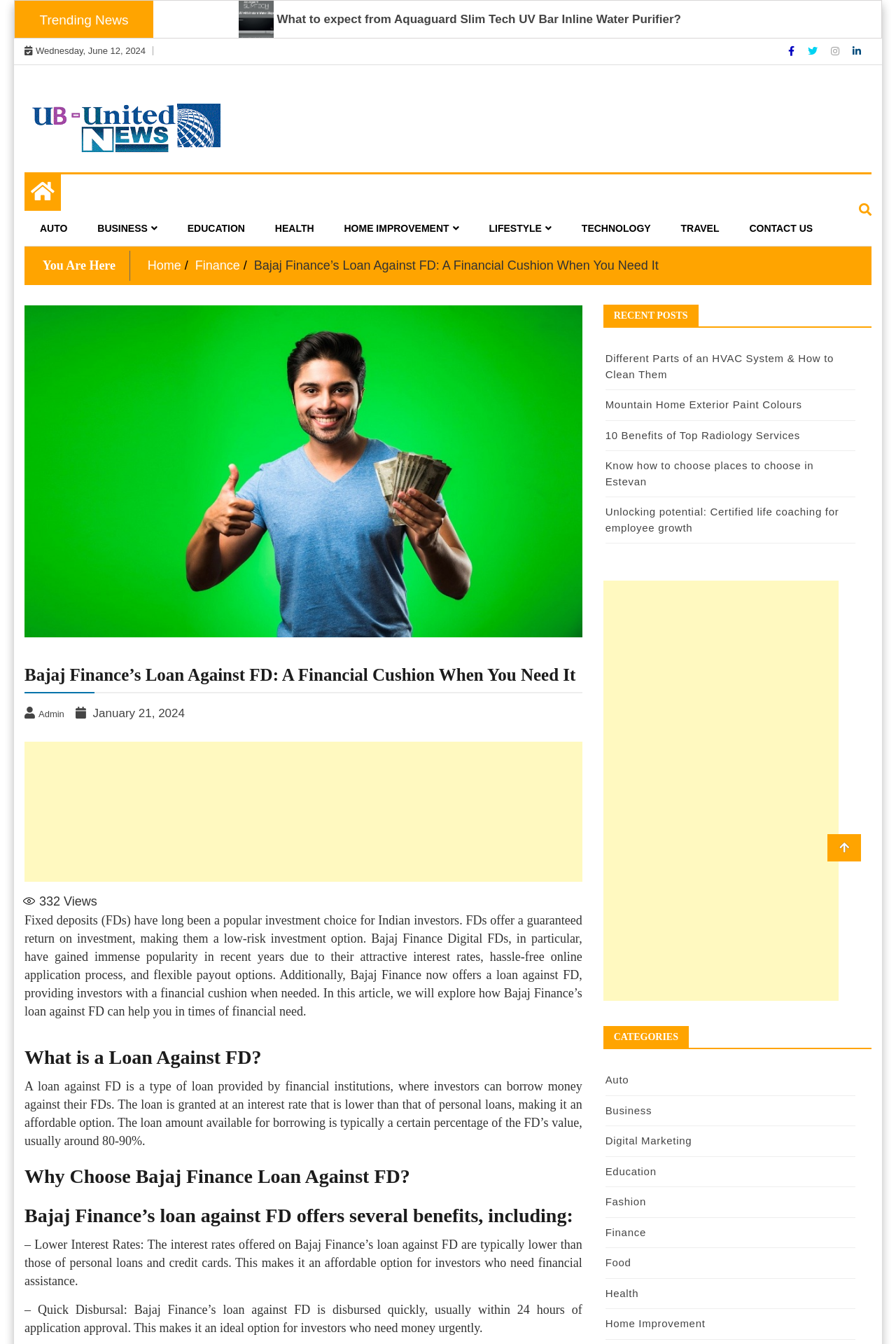What is the topic of the article?
Look at the screenshot and provide an in-depth answer.

I determined the topic of the article by looking at the heading 'Bajaj Finance’s Loan Against FD: A Financial Cushion When You Need It' which is located at the top of the webpage, indicating that the article is about Bajaj Finance's loan against fixed deposits.